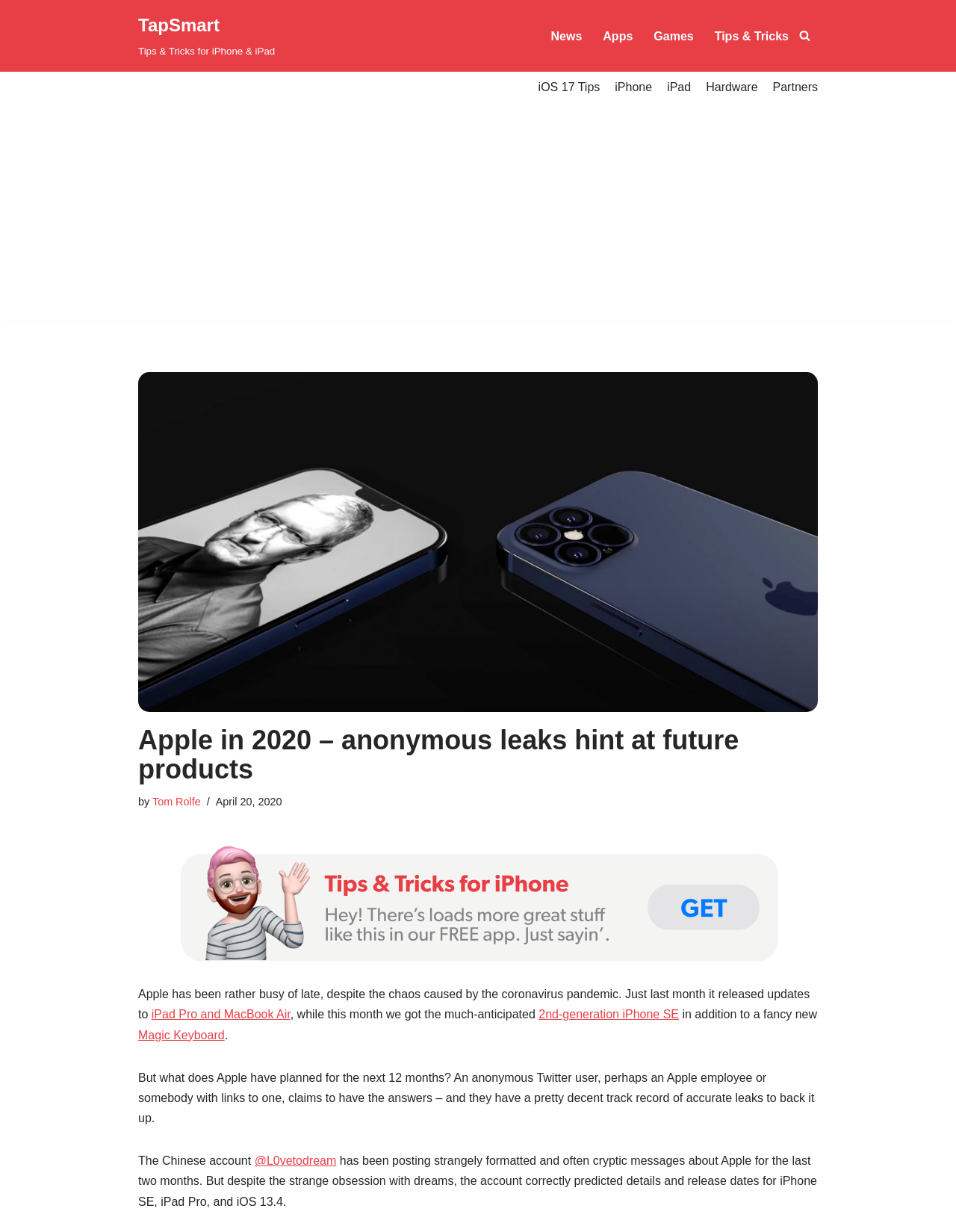Generate a thorough description of the webpage.

The webpage is about Apple's future products and plans, with a focus on anonymous leaks. At the top, there is a link to "Skip to content" and the website's logo, "TapSmart", with a tagline "Tips & Tricks for iPhone & iPad". Below this, there is a primary navigation menu with links to "News", "Apps", "Games", and "Tips & Tricks". To the right of this menu, there is a search bar with a magnifying glass icon.

Further down, there is a secondary navigation menu with links to "iOS 17 Tips", "iPhone", "iPad", "Hardware", and "Partners". Below this, there is a large advertisement iframe that takes up most of the width of the page.

The main content of the page is an article titled "Apple in 2020 – anonymous leaks hint at future products". The article is written by Tom Rolfe and was published on April 20, 2020. The article discusses Apple's recent product releases, including the iPad Pro and MacBook Air, as well as the 2nd-generation iPhone SE and Magic Keyboard. The main content of the article is about an anonymous Twitter user who claims to have information about Apple's future plans, with a track record of accurate leaks.

There are several links and images throughout the article, including links to the iPad Pro and MacBook Air, the 2nd-generation iPhone SE, and the Magic Keyboard. The article also mentions the Twitter user @L0vetodream, who has been posting cryptic messages about Apple's products.